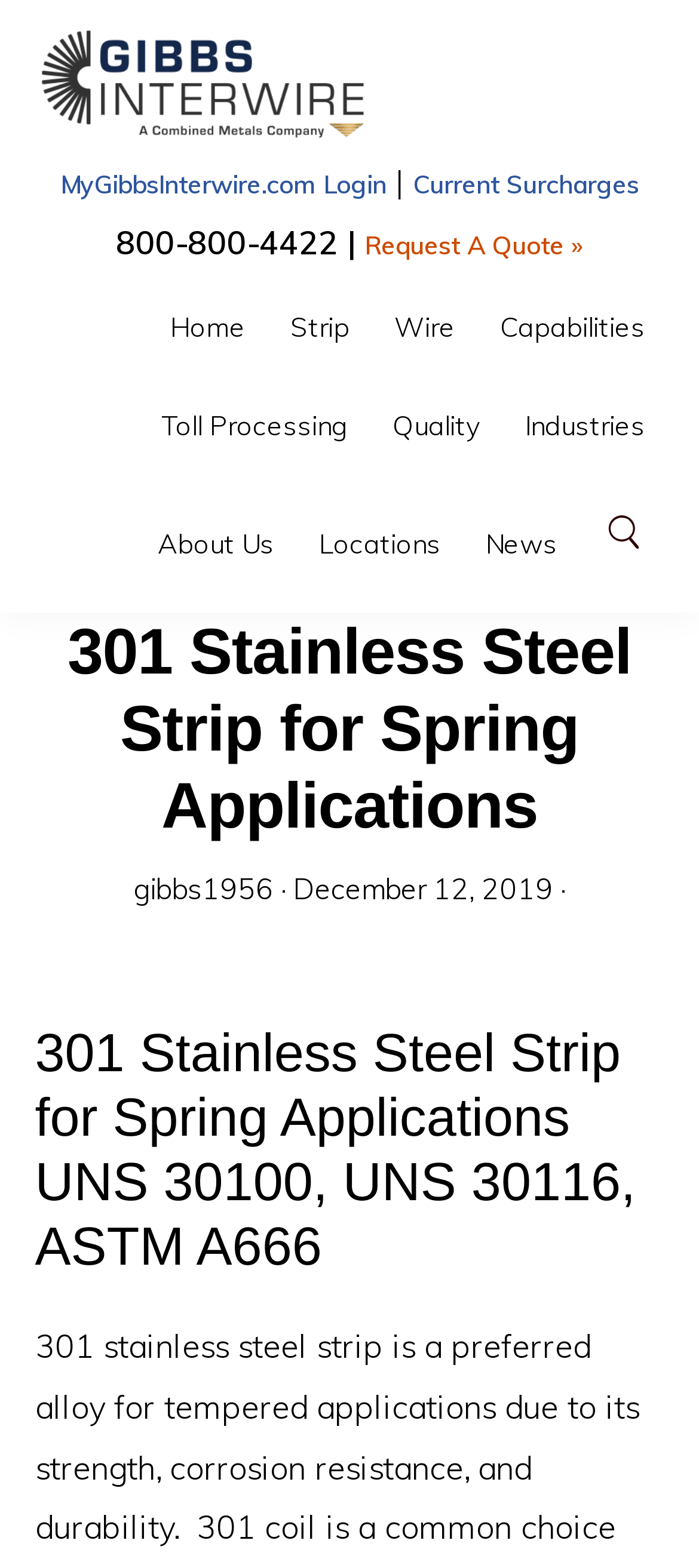What is the copyright year?
From the details in the image, answer the question comprehensively.

The copyright year can be found at the bottom of the webpage, in the footer section. The text '© 2017 Gibbs Wire & Steel Company LLC, All rights reserved' indicates that the copyright year is 2017.